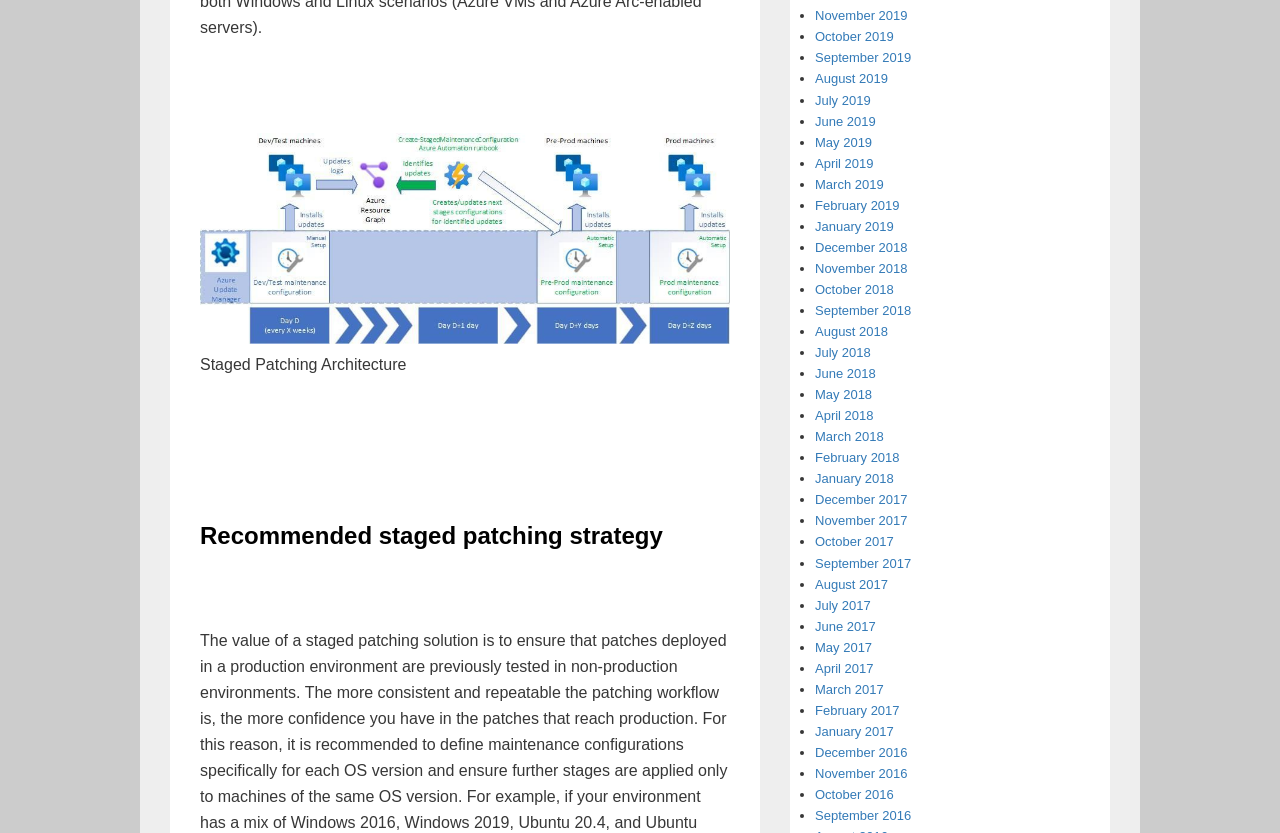Locate the bounding box coordinates of the region to be clicked to comply with the following instruction: "Explore the 'Recommended staged patching strategy' heading". The coordinates must be four float numbers between 0 and 1, in the form [left, top, right, bottom].

[0.156, 0.623, 0.664, 0.664]